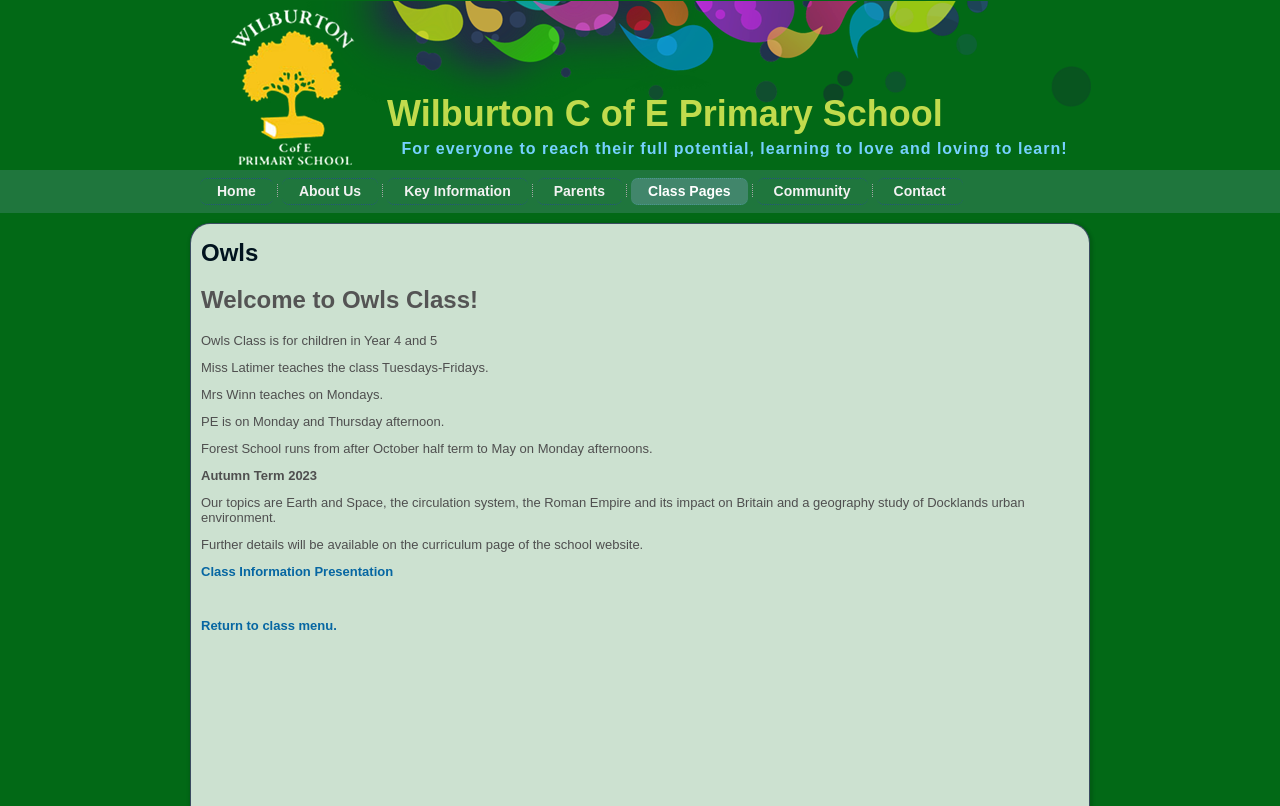Please provide a one-word or short phrase answer to the question:
What is the age range of the children in Owls Class?

Year 4 and 5